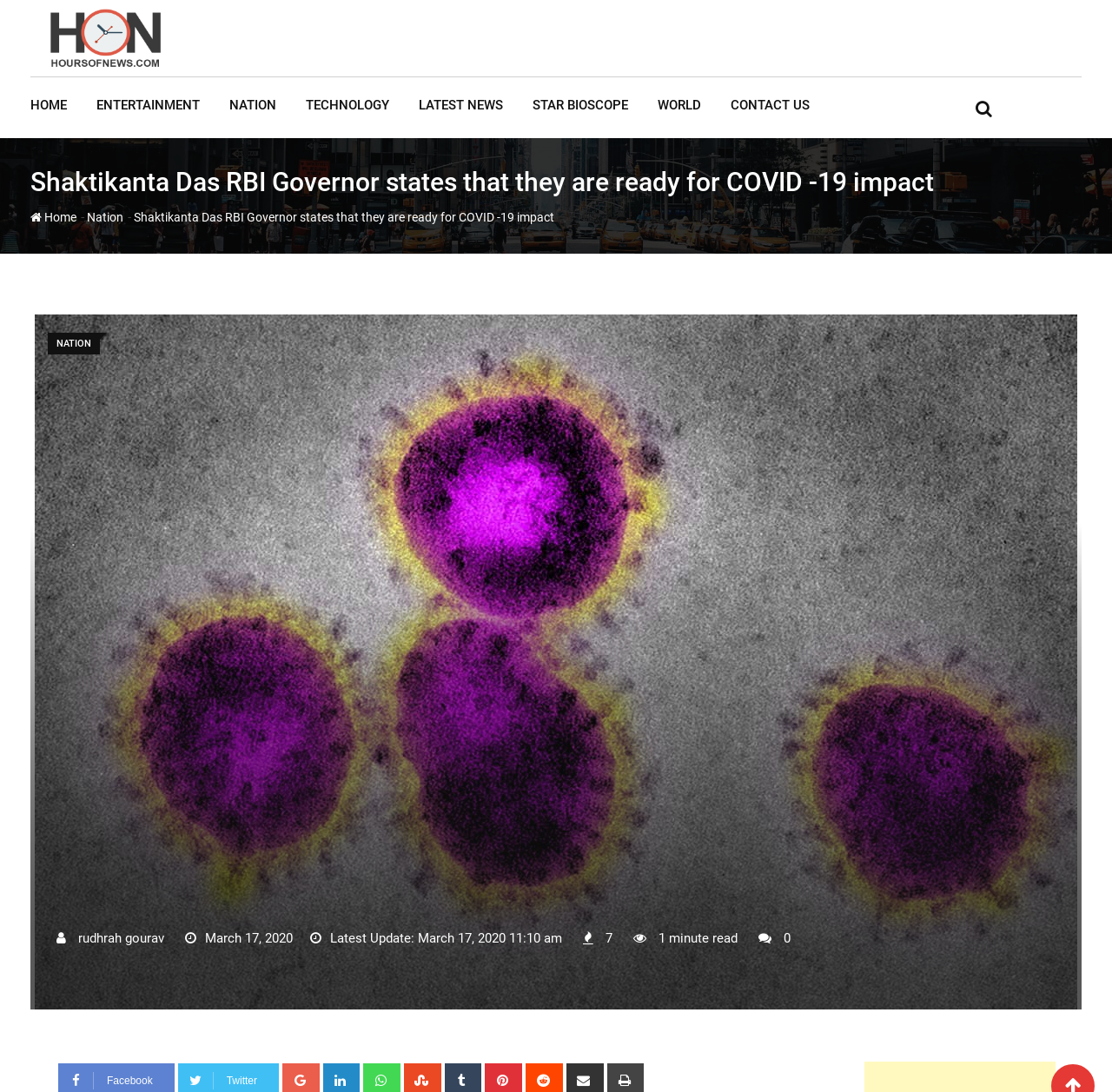Use a single word or phrase to answer this question: 
What is the date of the latest update?

March 17, 2020